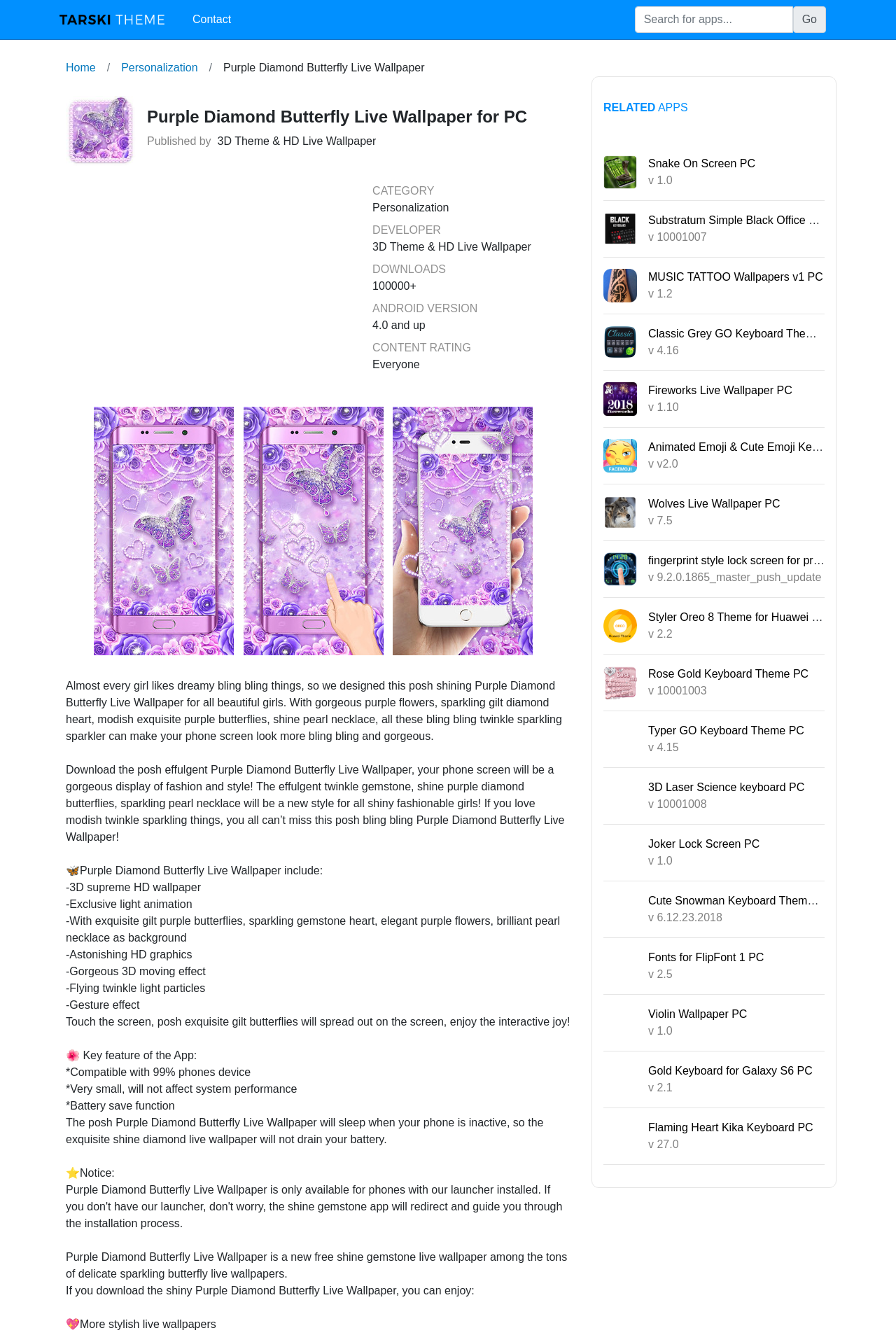Please determine the headline of the webpage and provide its content.

Purple Diamond Butterfly Live Wallpaper for PC